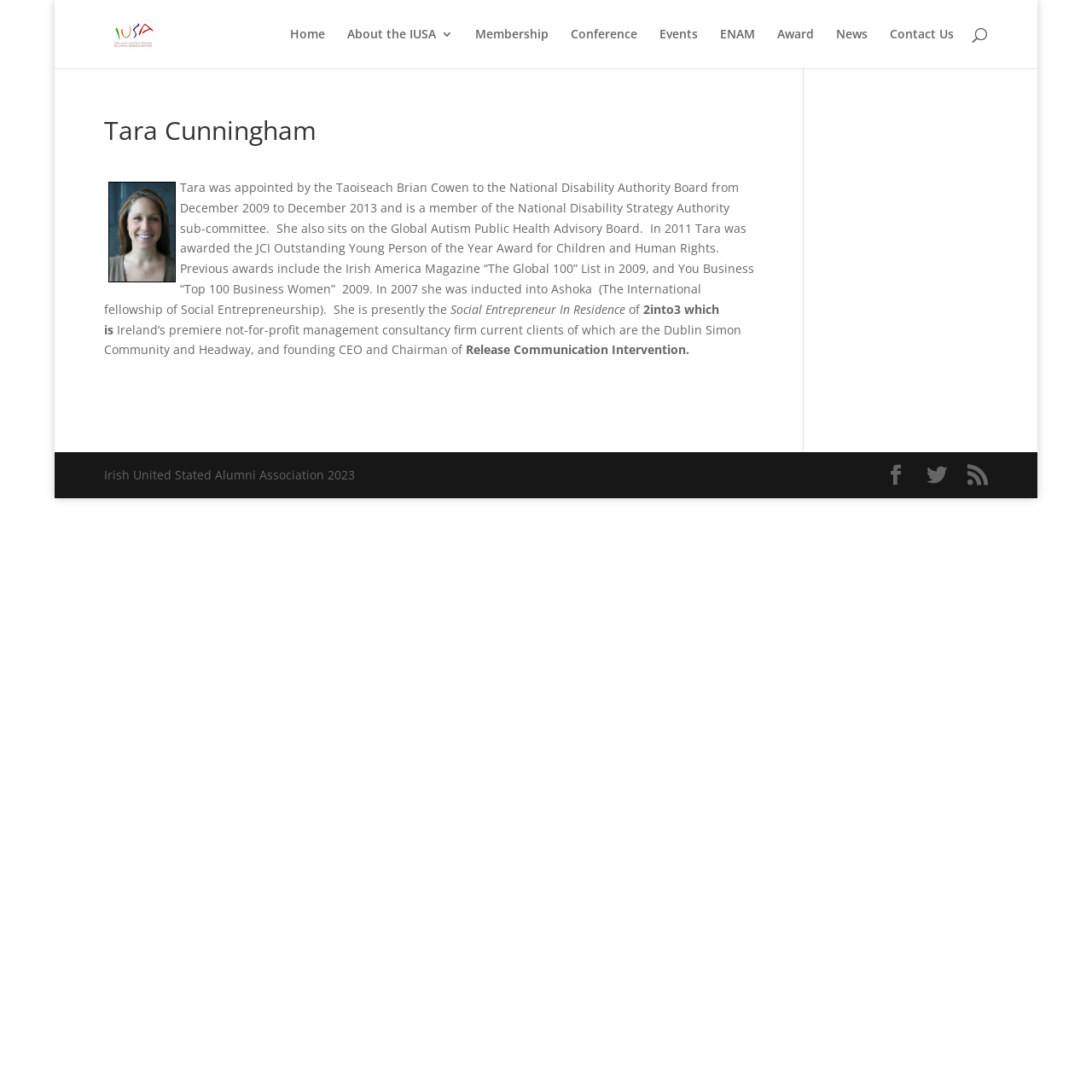What is Tara Cunningham's role in the National Disability Authority Board?
Refer to the screenshot and respond with a concise word or phrase.

Member